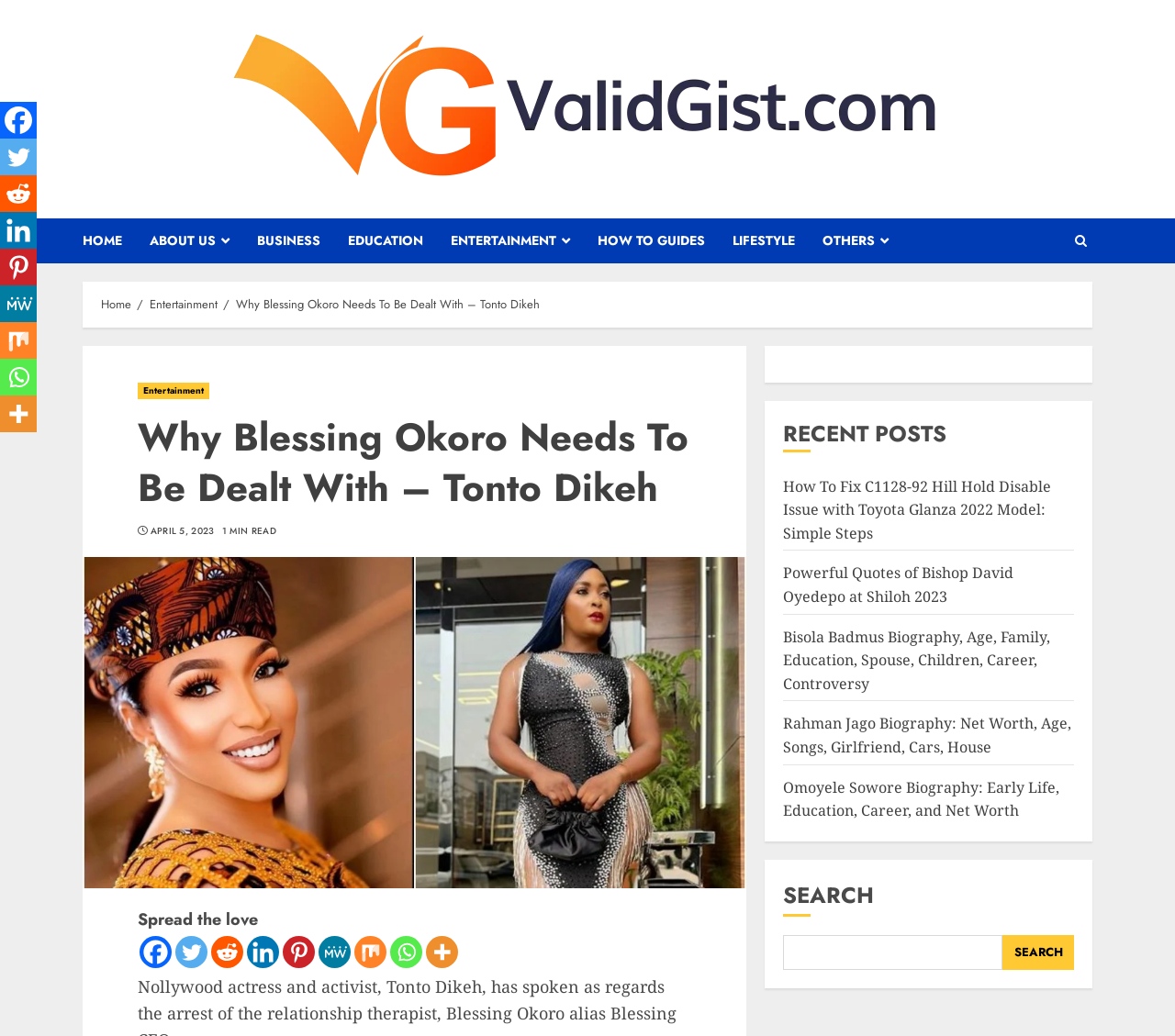Provide the bounding box coordinates of the UI element this sentence describes: "aria-label="Facebook" title="Facebook"".

[0.0, 0.098, 0.031, 0.134]